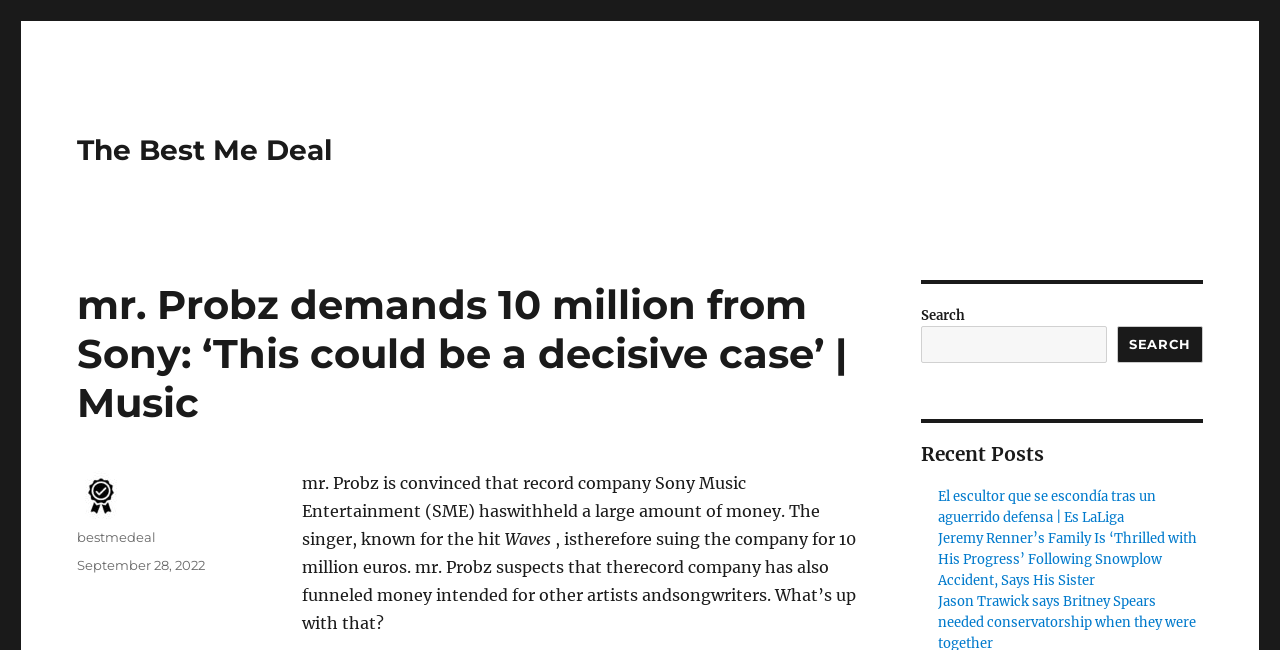Give a detailed explanation of the elements present on the webpage.

The webpage appears to be a news article or blog post about Mr. Probz, a singer, who is suing Sony Music Entertainment for 10 million euros, alleging that the company has withheld a large amount of money from him. 

At the top of the page, there is a header section with a link to "The Best Me Deal" and a heading that displays the title of the article. Below the header, there is a section of text that summarizes the article, stating that Mr. Probz is convinced that Sony Music Entertainment has withheld a large amount of money from him and is therefore suing the company. 

On the right side of the page, there is a search bar with a search button and a label that says "Search". 

Further down the page, there is a section labeled "Recent Posts" that lists several links to other news articles or blog posts, including one about a sculptor and another about Jeremy Renner's recovery from a snowplow accident. 

At the bottom of the page, there is a footer section that contains an avatar photo, the author's name, and the date the article was posted, which is September 28, 2022.